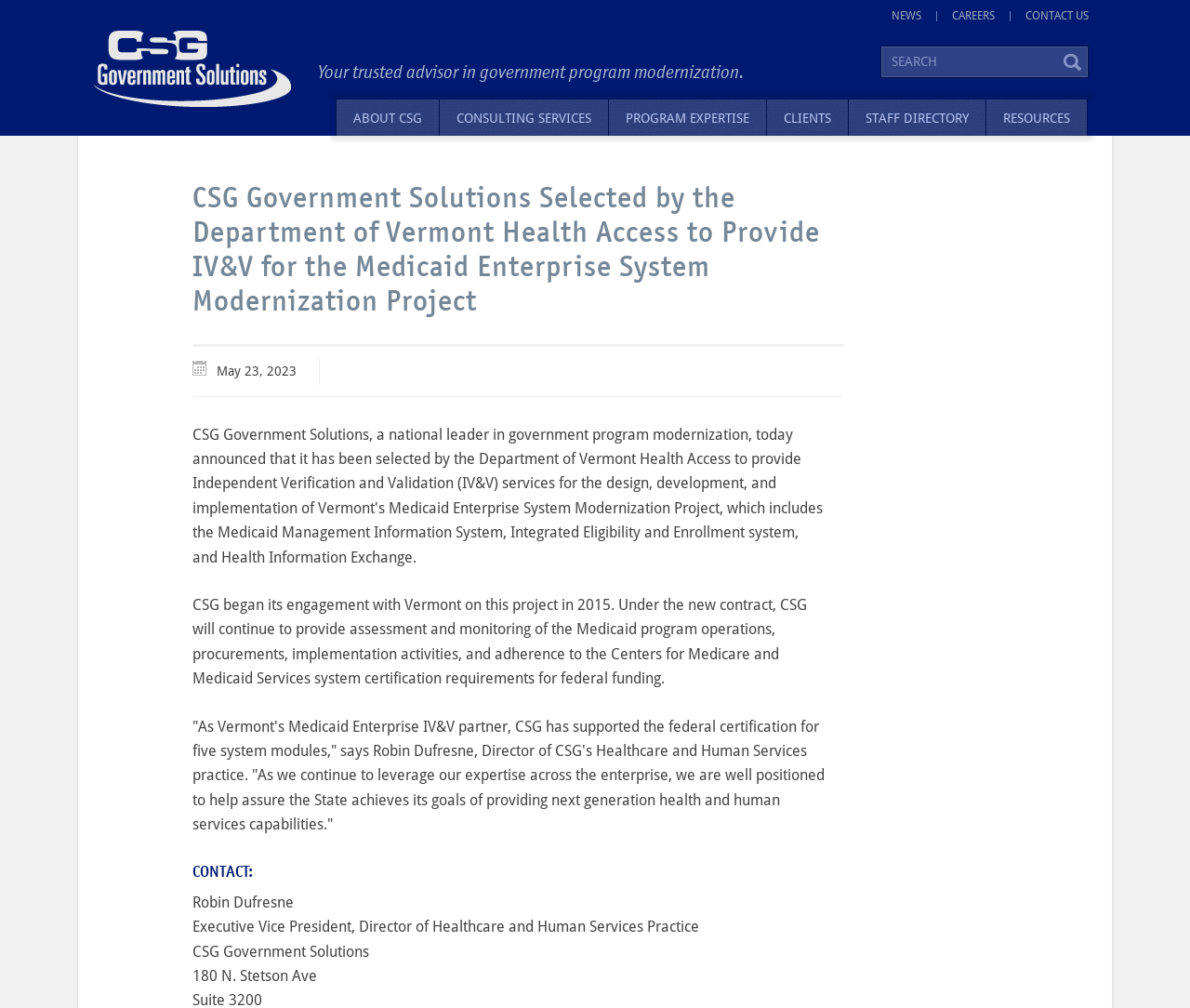What is the date of the news article?
Provide a thorough and detailed answer to the question.

I found the date of the news article by looking at the static text element with the bounding box coordinates [0.182, 0.36, 0.249, 0.375], which says 'May 23, 2023'. This element is a child of the time element, which indicates that it is a date.